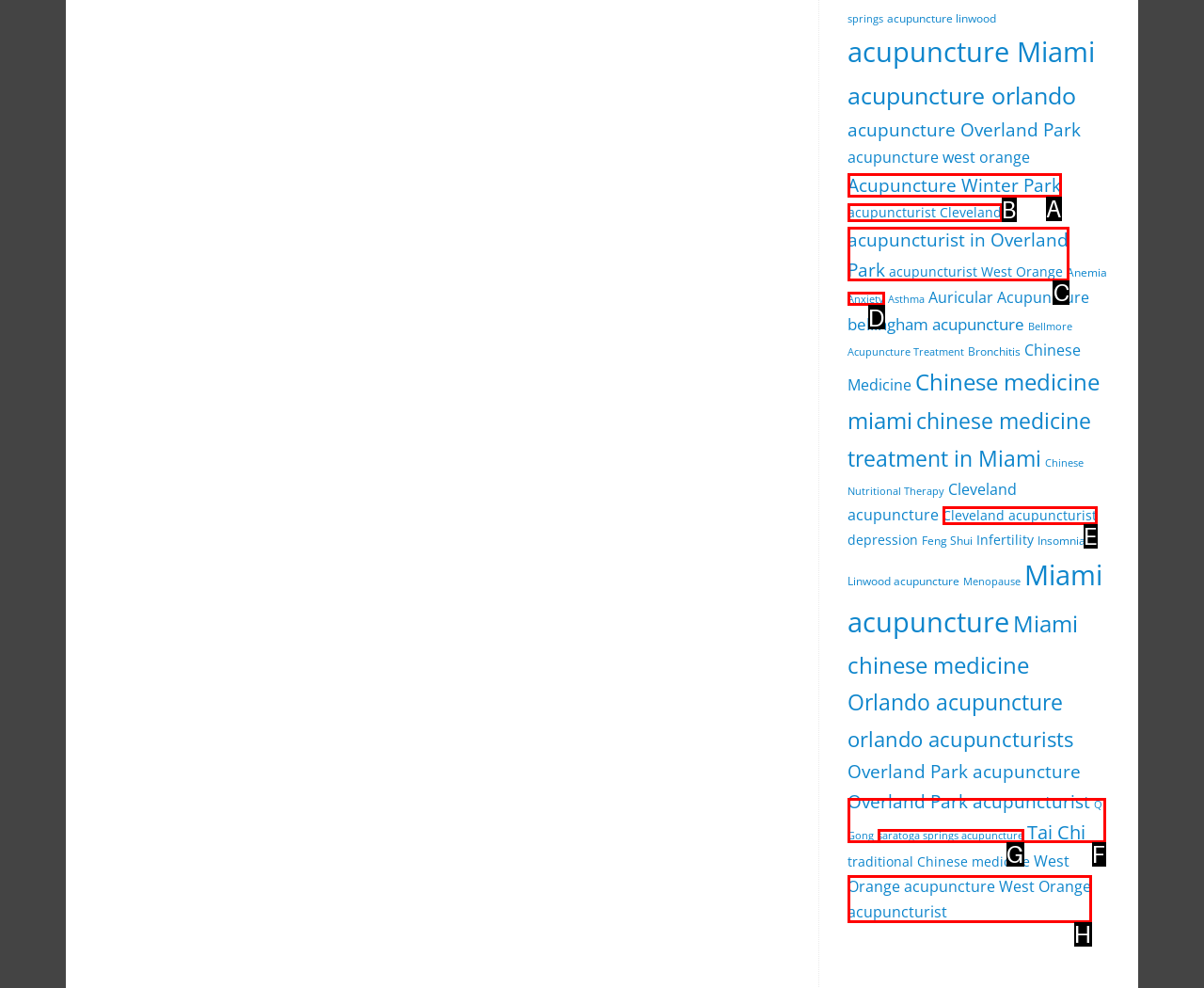Select the right option to accomplish this task: Find an acupuncturist in Overland Park. Reply with the letter corresponding to the correct UI element.

C